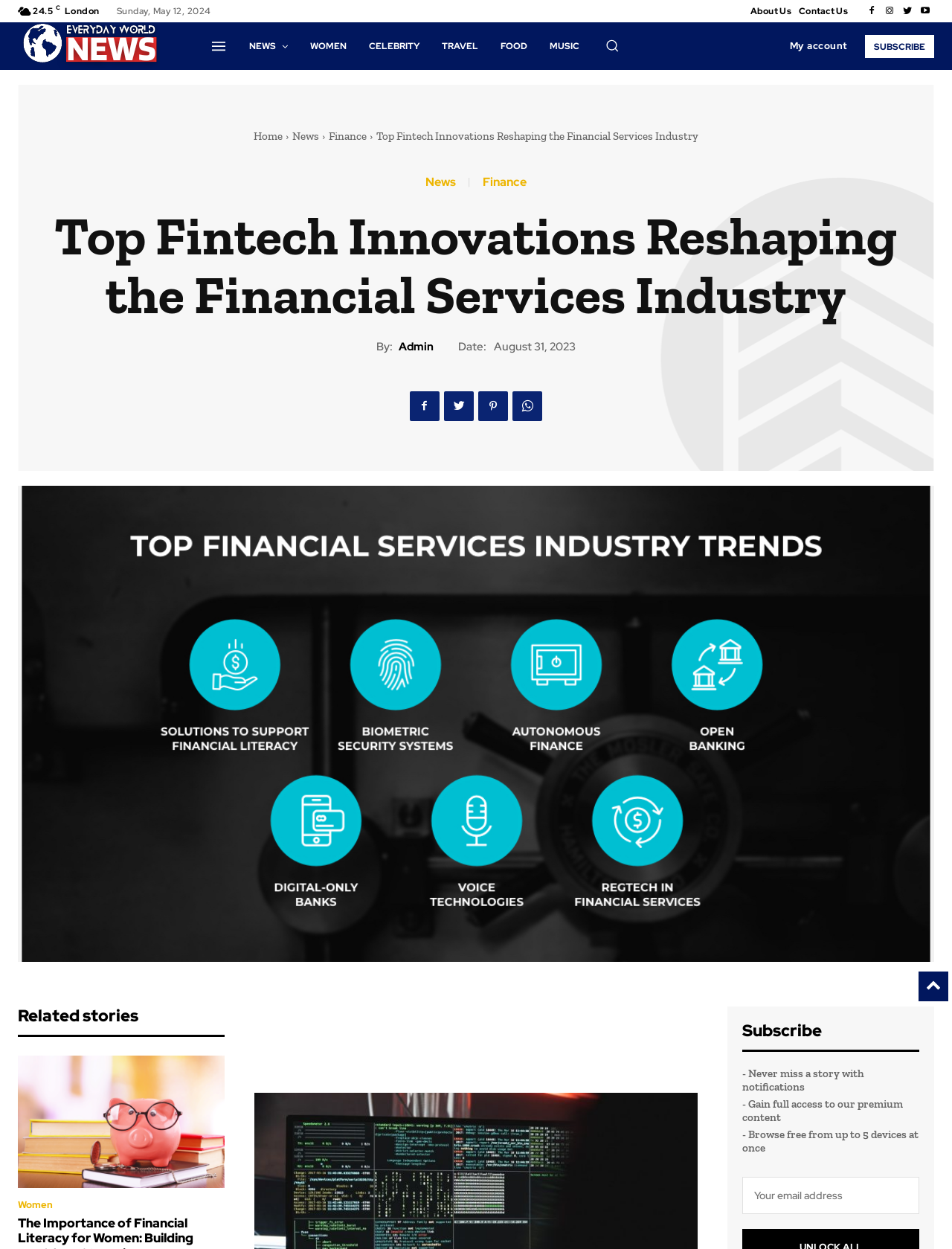Determine the bounding box coordinates of the clickable region to follow the instruction: "Click the 'About Us' link".

[0.788, 0.0, 0.831, 0.018]